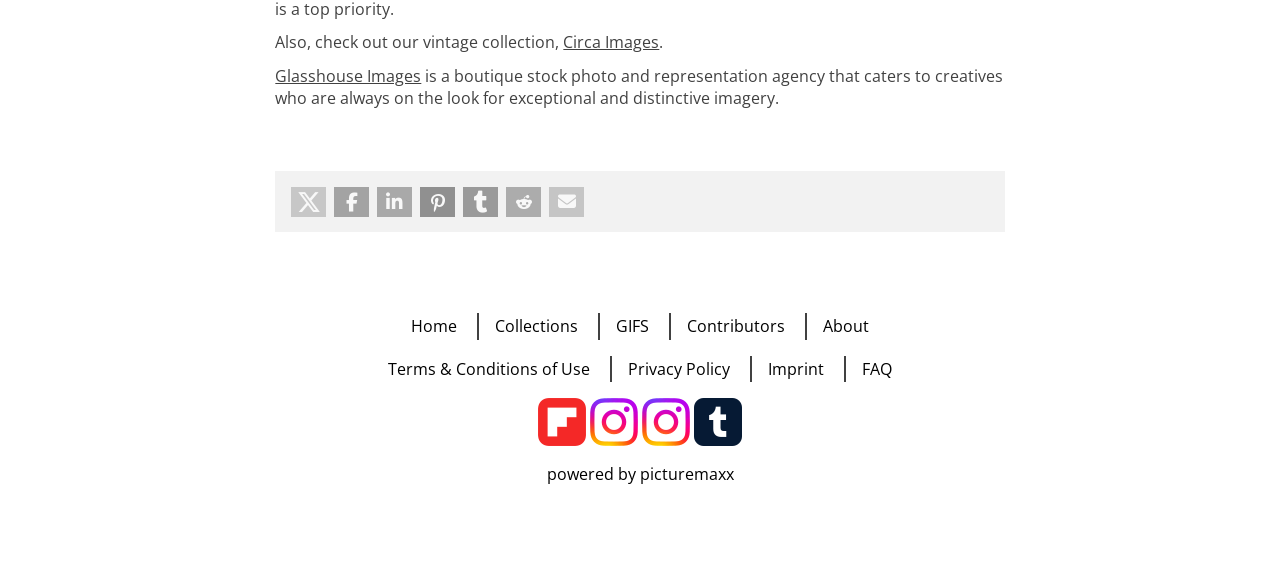Answer the question with a brief word or phrase:
What is Glasshouse Images?

boutique stock photo agency